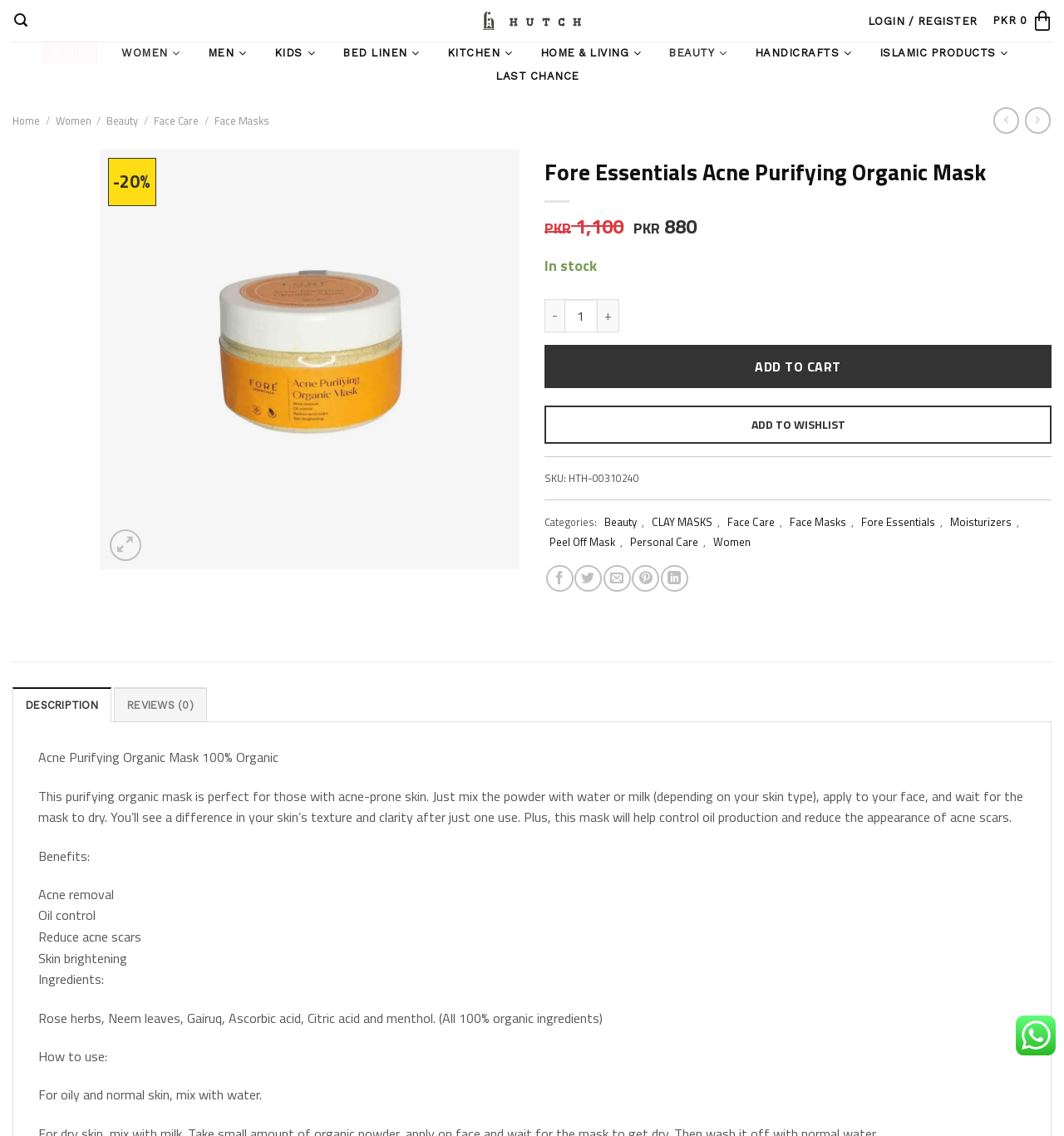From the webpage screenshot, identify the region described by Our Calligraphy Store. Provide the bounding box coordinates as (top-left x, top-left y, bottom-right x, bottom-right y), with each value being a floating point number between 0 and 1.

None